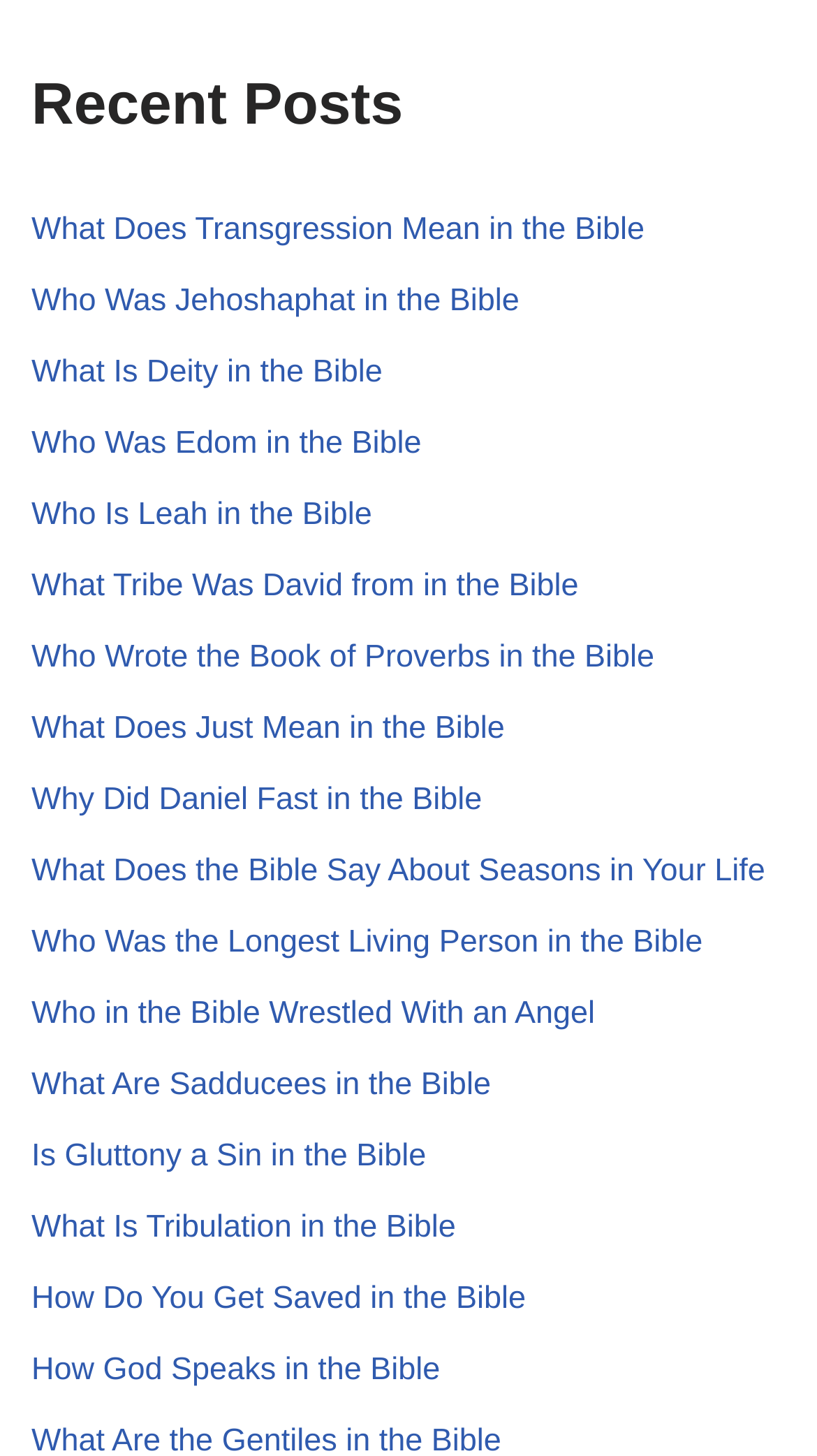Using details from the image, please answer the following question comprehensively:
What is the topic of the first link?

The first link on the webpage has the text 'What Does Transgression Mean in the Bible', so the topic of the first link is transgression in the Bible.